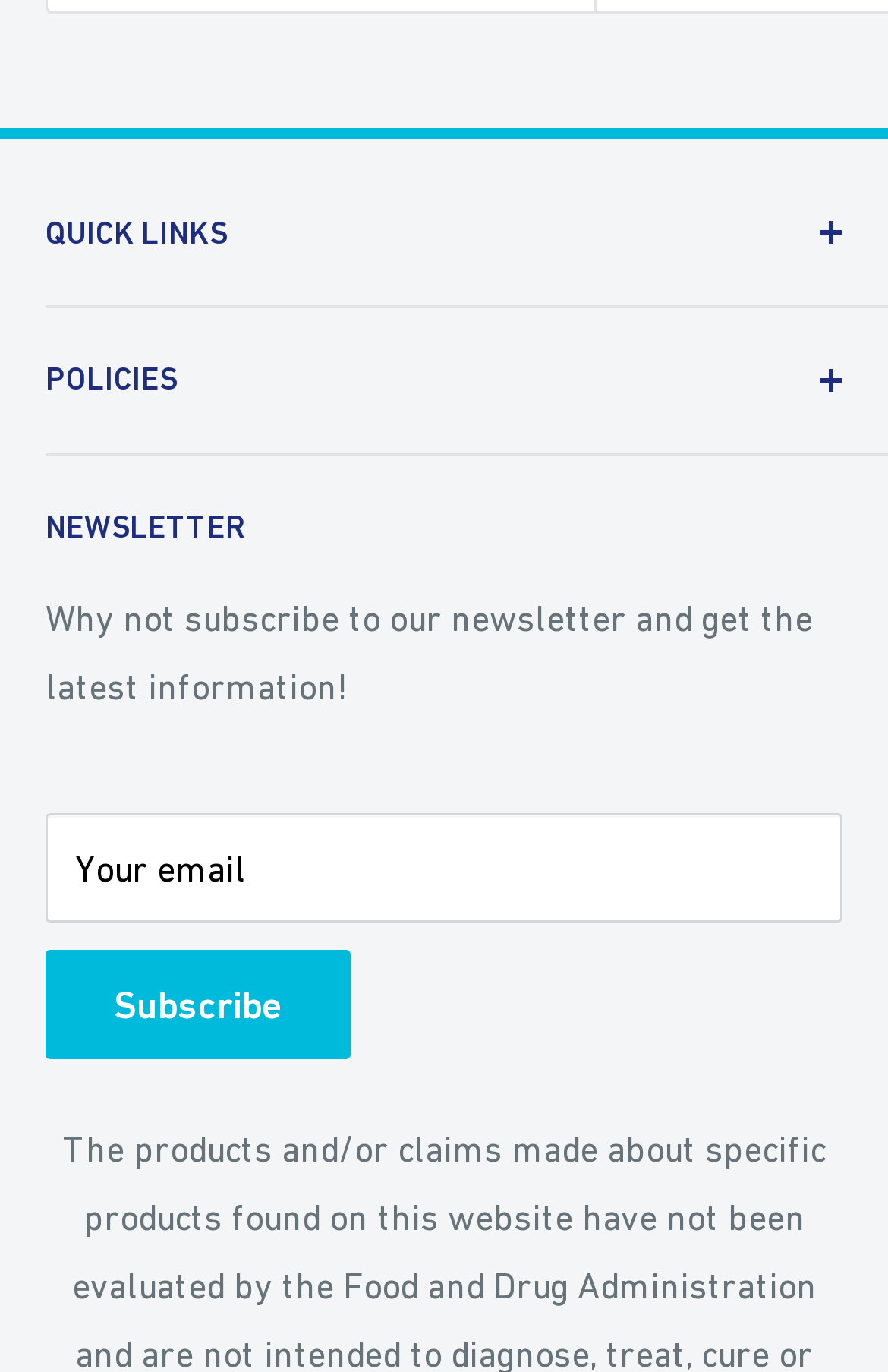Based on the image, give a detailed response to the question: What is the static text above the newsletter section?

The static text 'NEWSLETTER' is located above the textbox and has a bounding box coordinate of [0.051, 0.371, 0.277, 0.397]. This text likely serves as a heading for the newsletter subscription section.